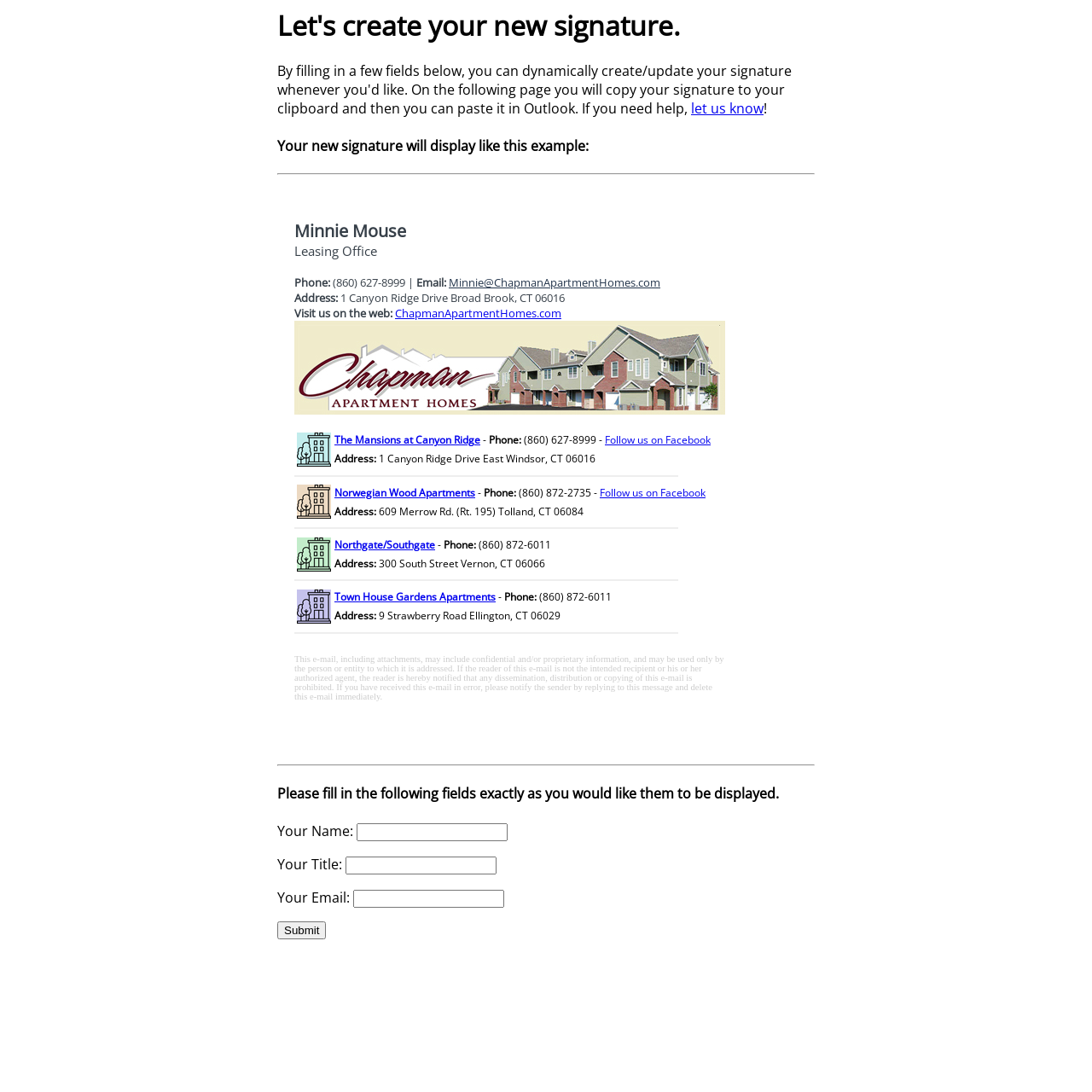Given the webpage screenshot, identify the bounding box of the UI element that matches this description: "The Mansions at Canyon Ridge".

[0.306, 0.396, 0.44, 0.41]